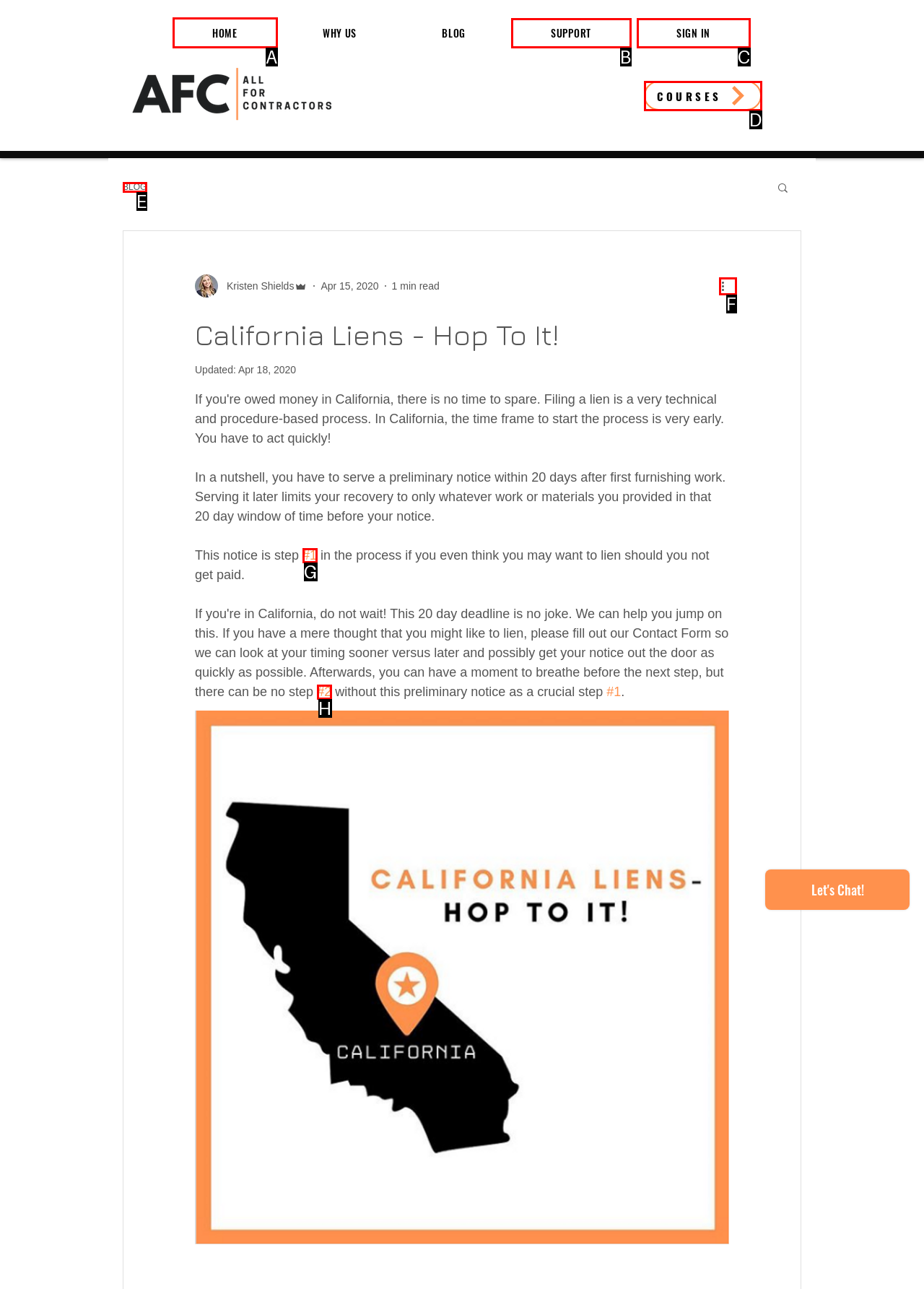Identify the correct lettered option to click in order to perform this task: Click the 'HOME' link. Respond with the letter.

A